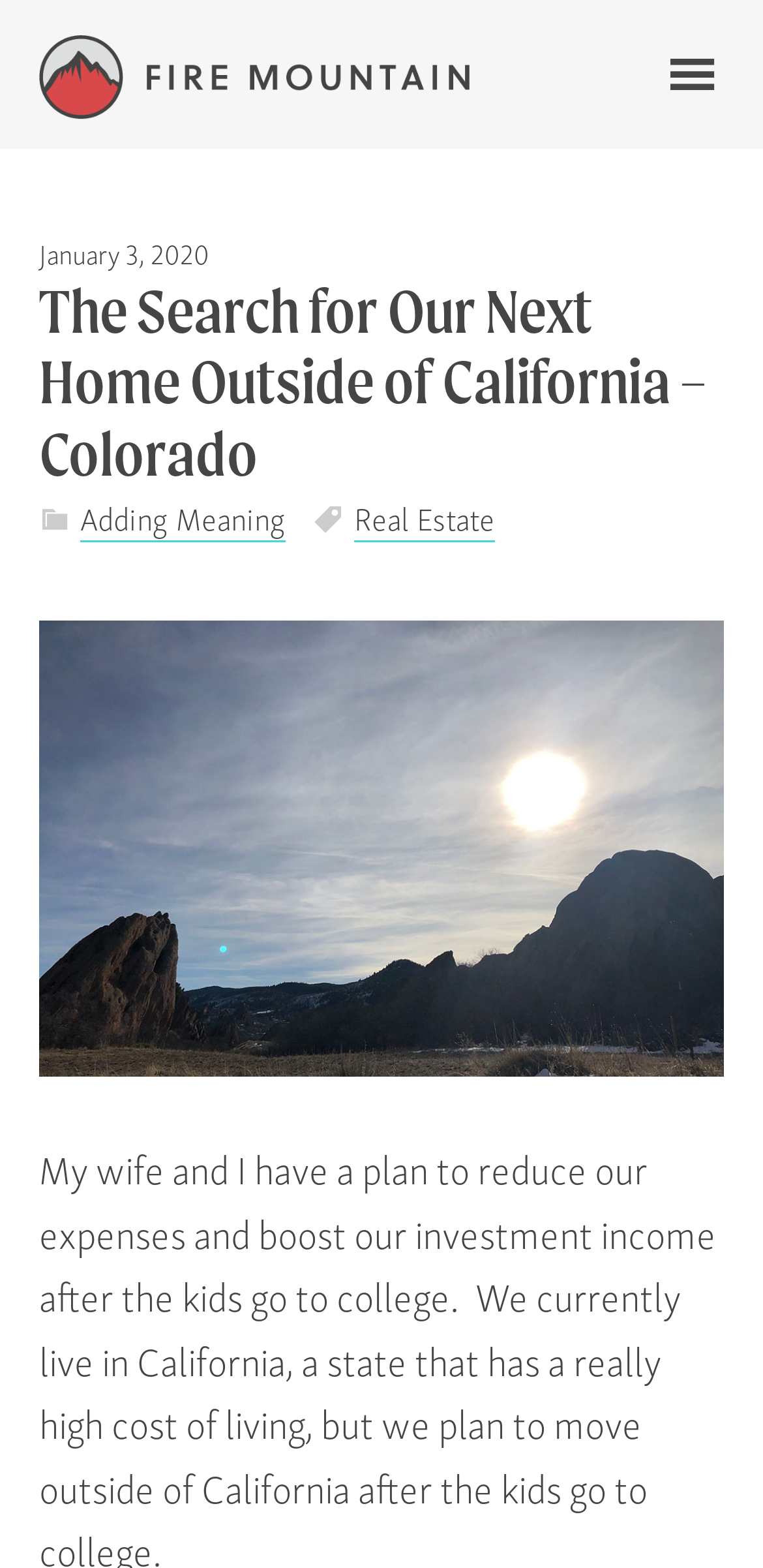Answer the question briefly using a single word or phrase: 
What is the topic of the main article?

Moving to Colorado